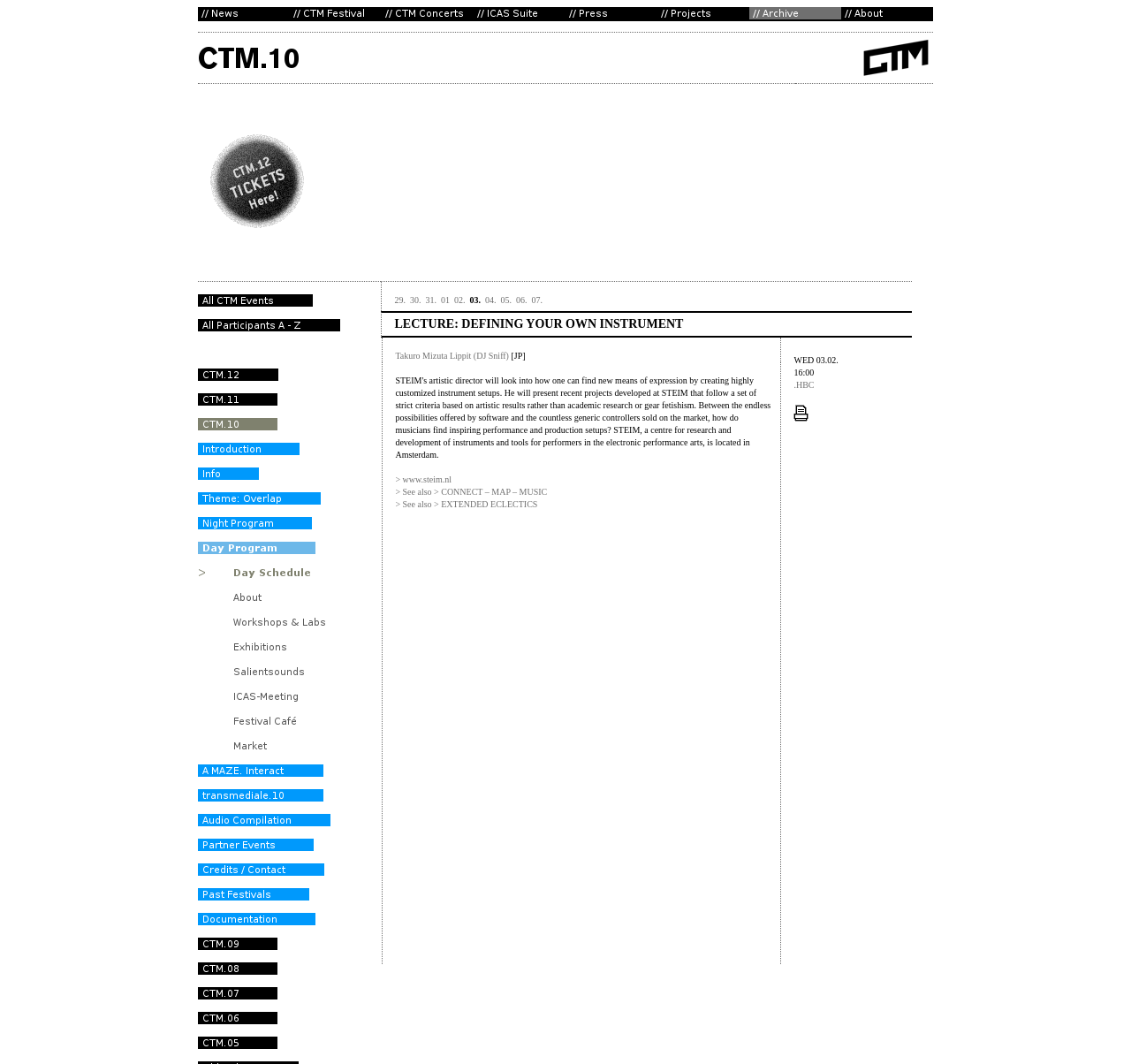Pinpoint the bounding box coordinates of the area that must be clicked to complete this instruction: "Buy tickets from CTM Festival Ticket Shop".

[0.175, 0.218, 0.28, 0.228]